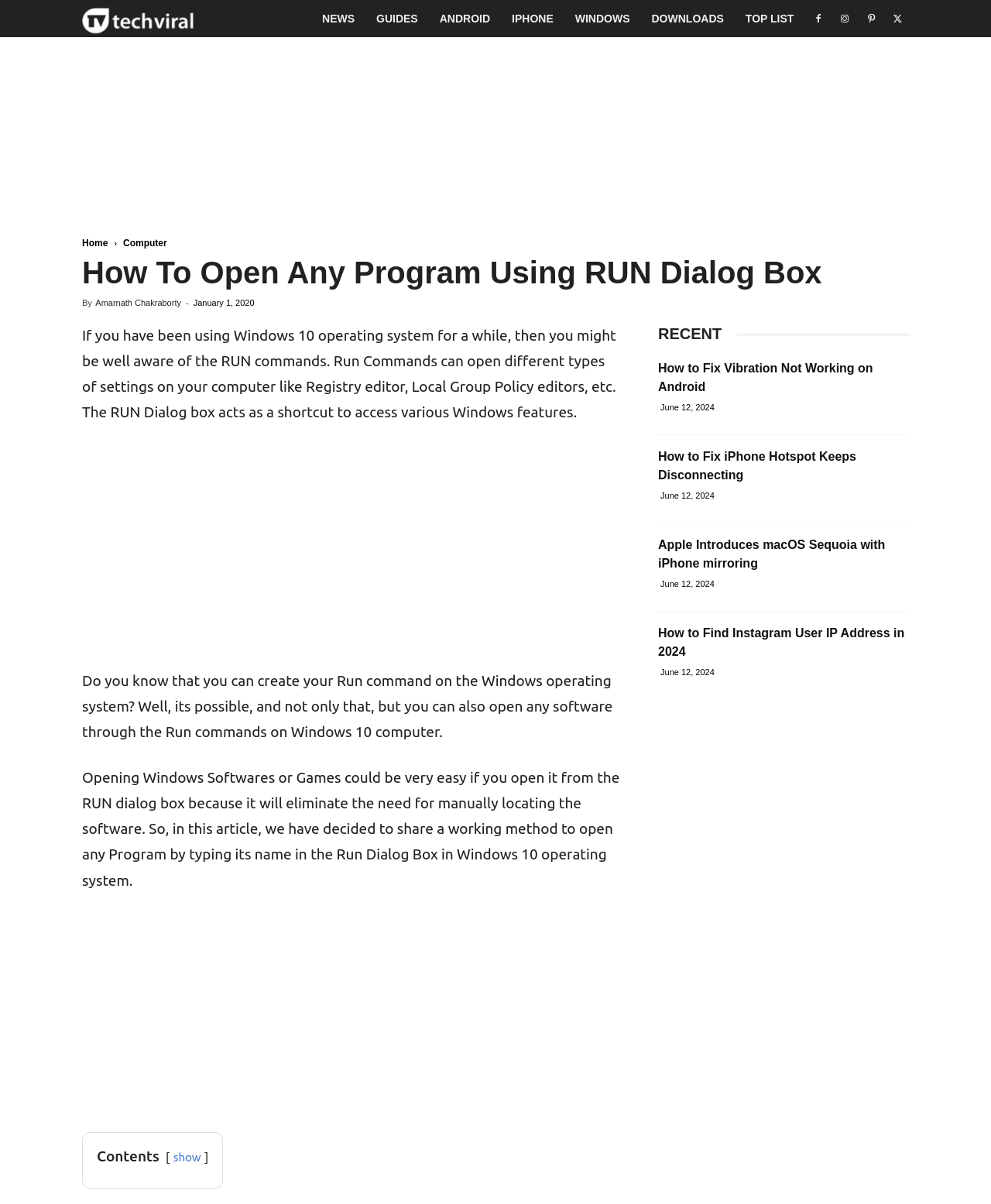Determine the main heading text of the webpage.

How To Open Any Program Using RUN Dialog Box